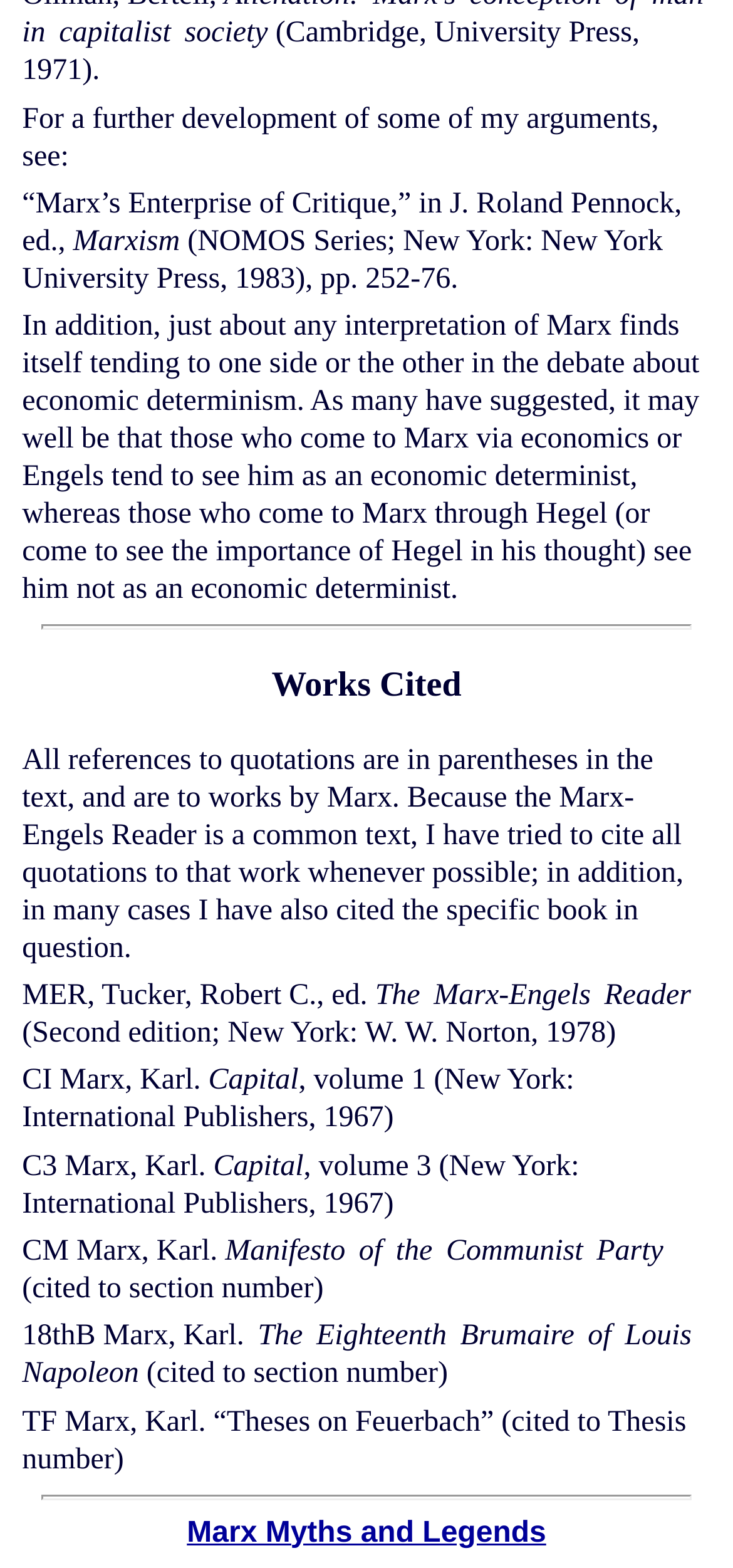Respond concisely with one word or phrase to the following query:
How many volumes of 'Capital' are cited in the webpage?

2